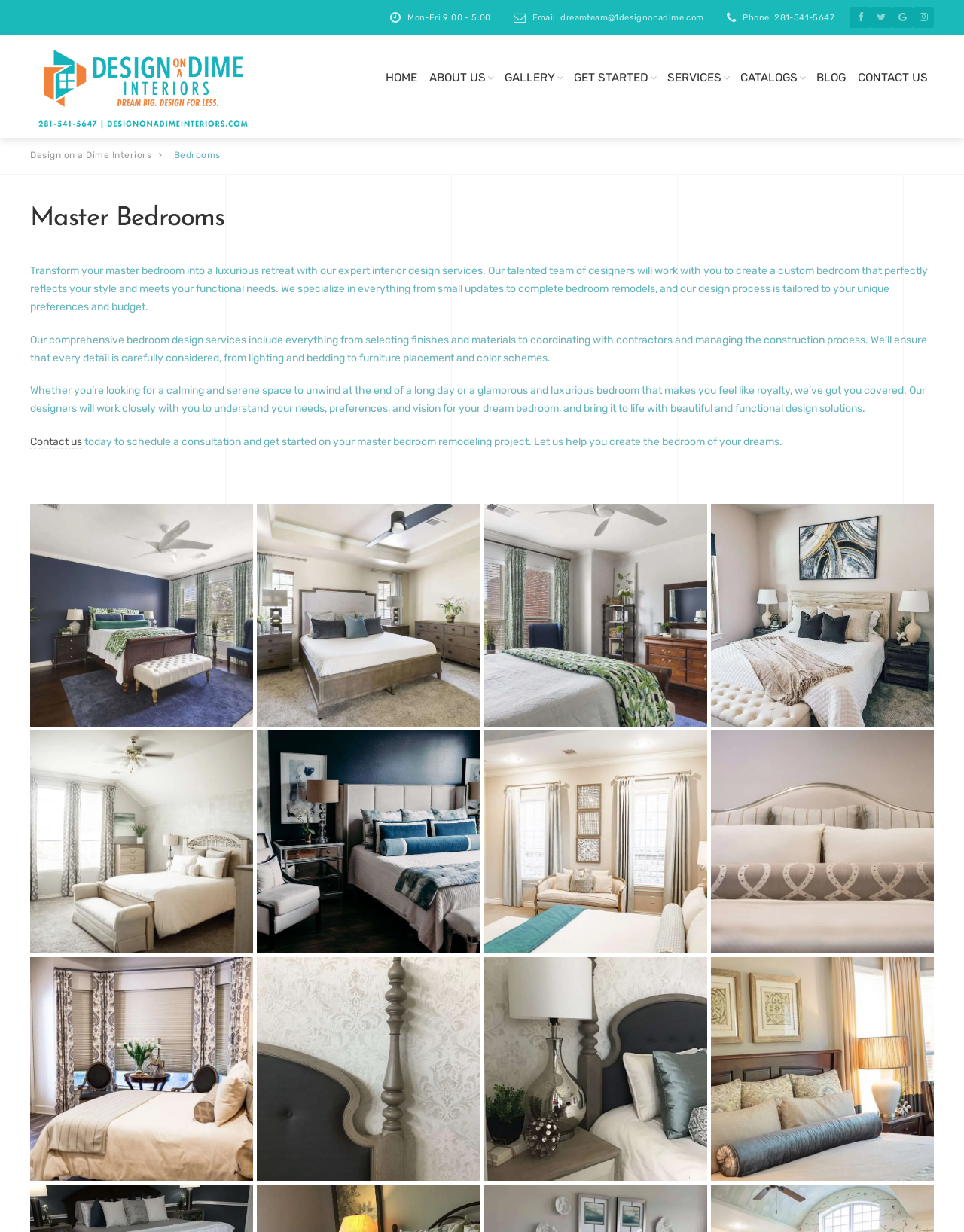Use a single word or phrase to answer this question: 
How many images are displayed in the main content section?

8